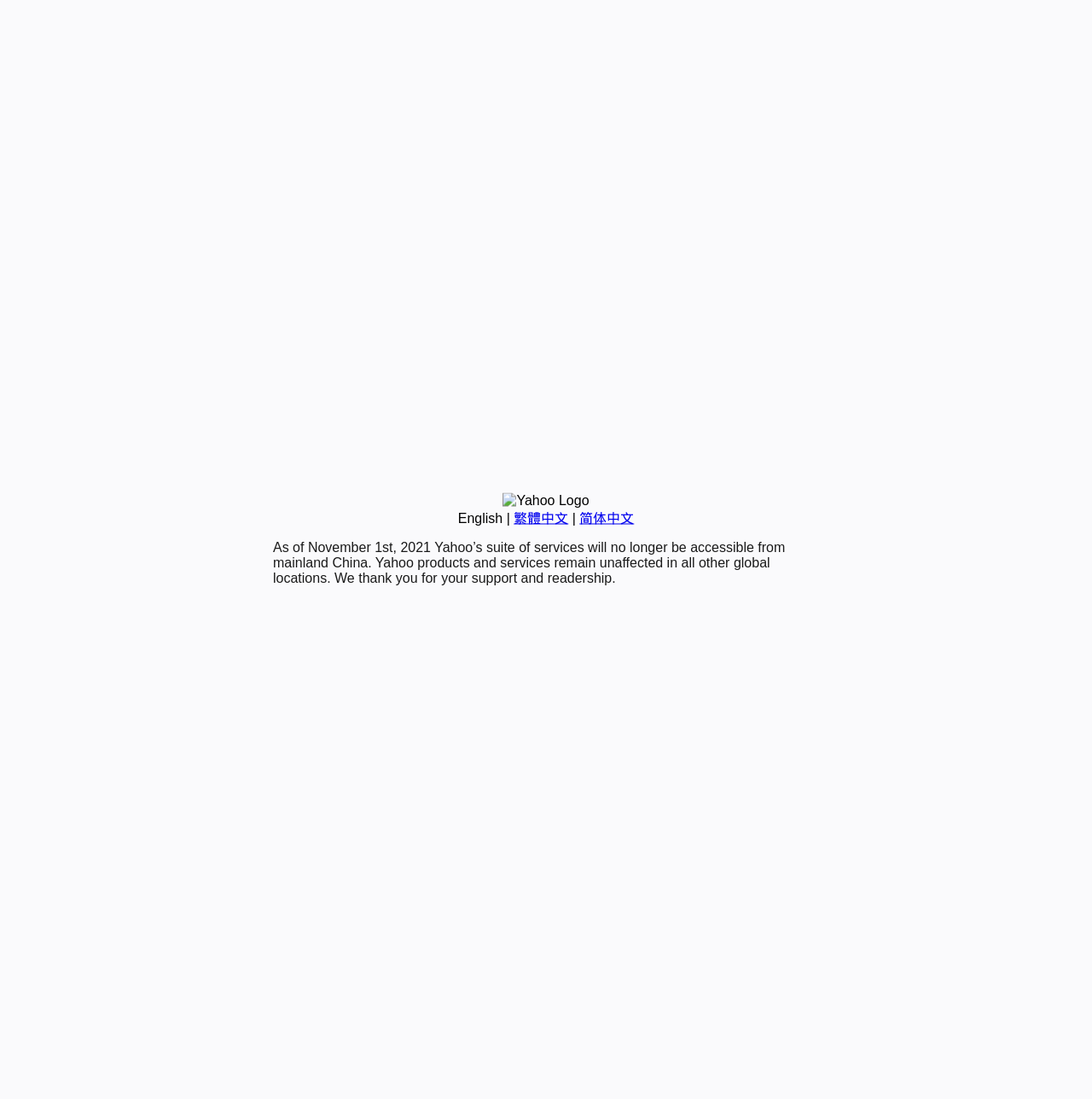Extract the bounding box coordinates for the UI element described as: "English".

[0.419, 0.465, 0.46, 0.478]